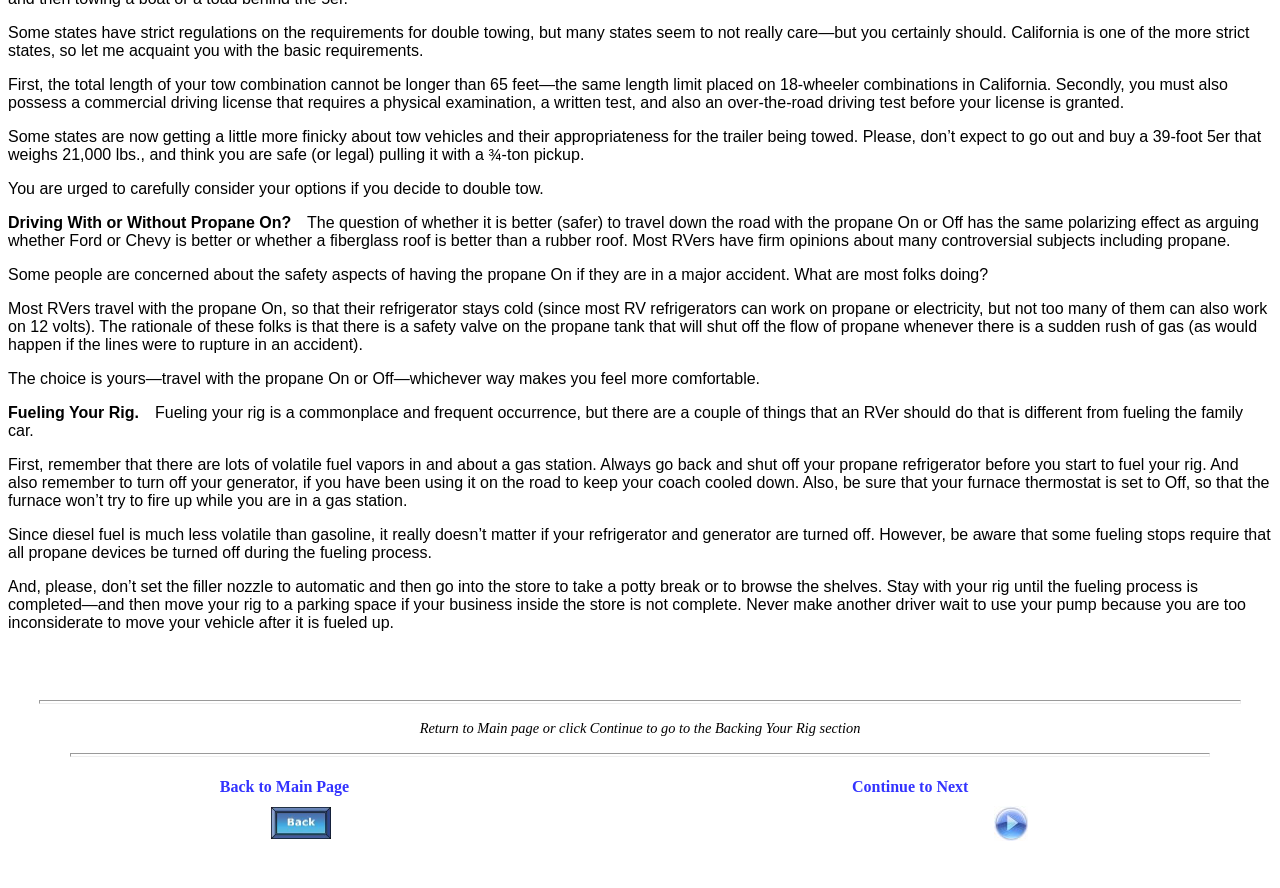Locate the UI element described by August 20, 2015November 7, 2017 in the provided webpage screenshot. Return the bounding box coordinates in the format (top-left x, top-left y, bottom-right x, bottom-right y), ensuring all values are between 0 and 1.

None